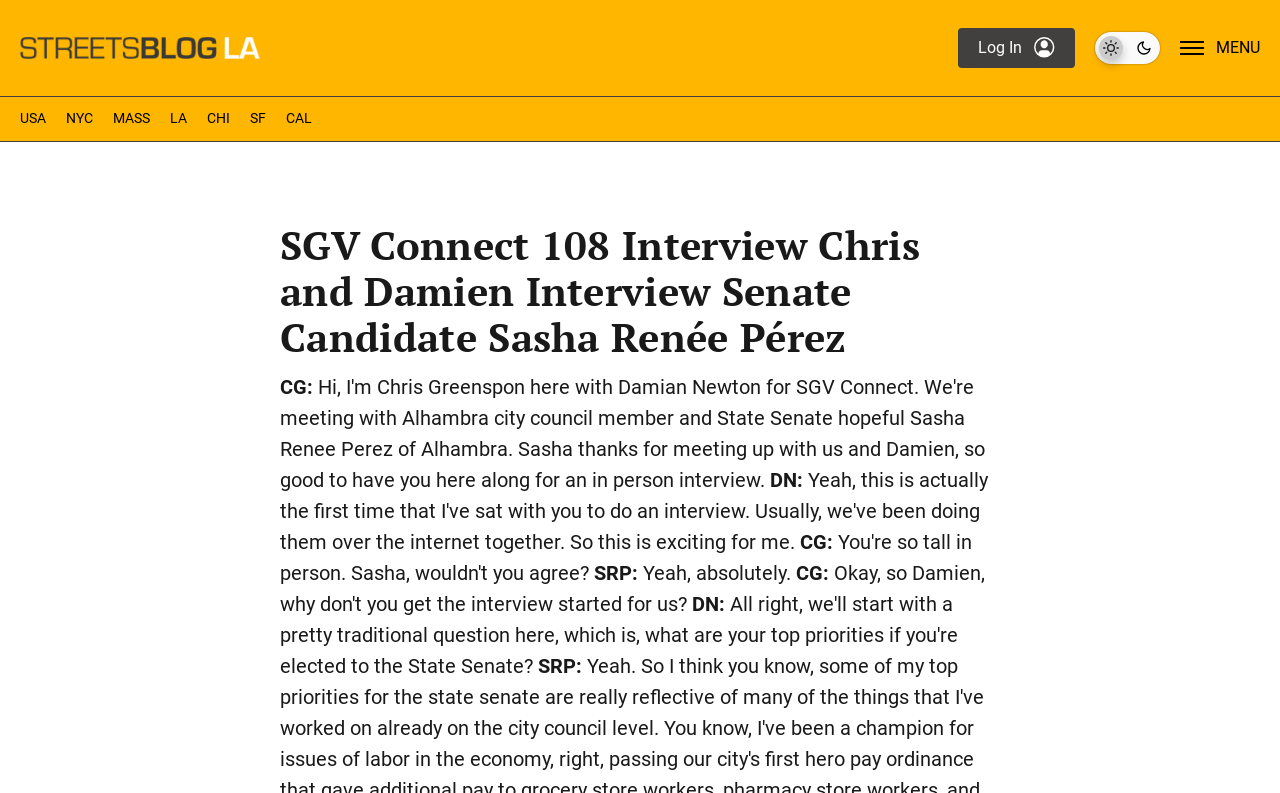Give the bounding box coordinates for this UI element: "Log In". The coordinates should be four float numbers between 0 and 1, arranged as [left, top, right, bottom].

[0.748, 0.035, 0.84, 0.086]